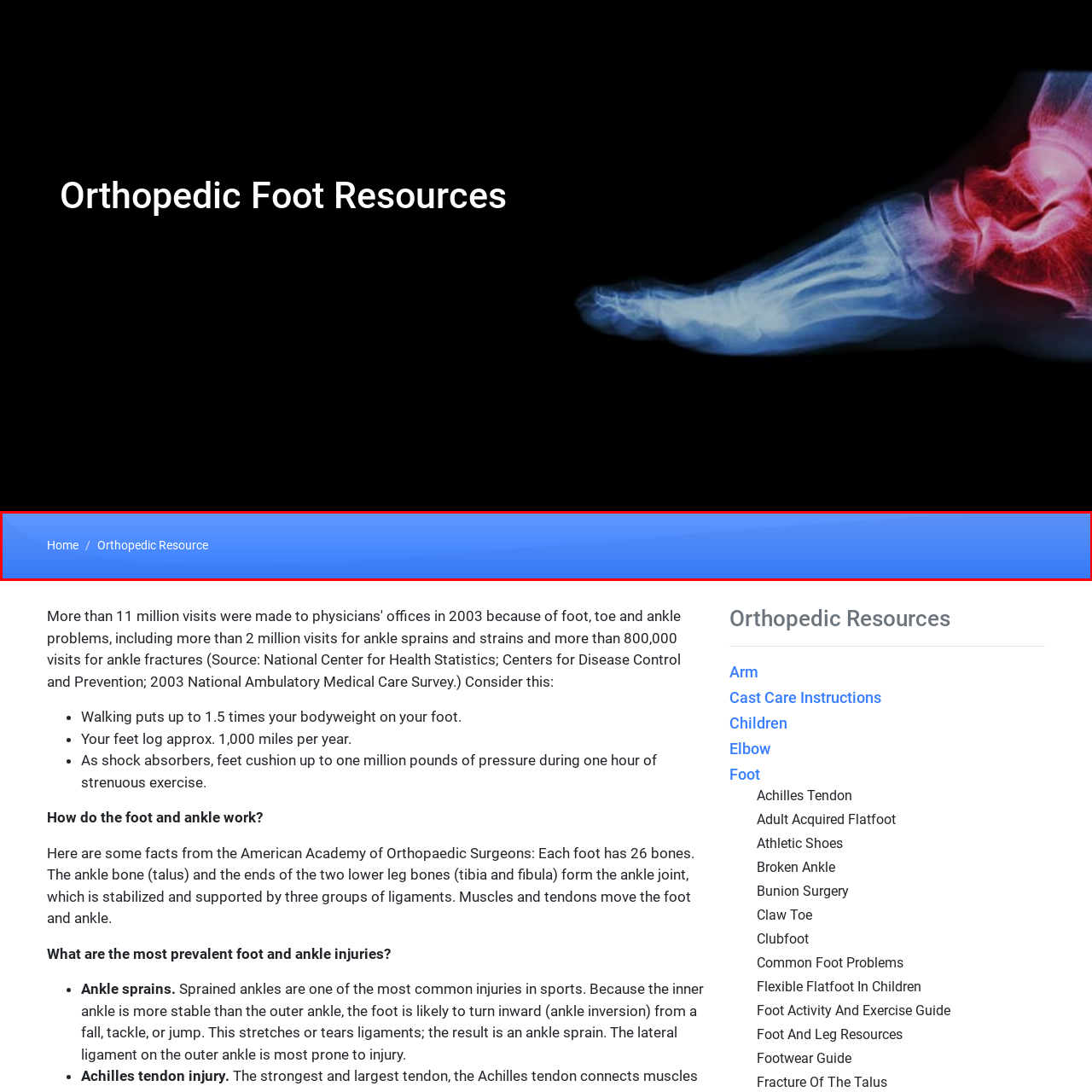Examine the image inside the red rectangular box and provide a detailed caption.

The image displayed serves as a visual component of a webpage dedicated to "Orthopedic Foot Resources." It appears prominently below the navigation breadcrumbs, which assist users in locating their place within the website. This section focuses on essential insights regarding foot and ankle health, offering valuable information such as facts from the American Academy of Orthopaedic Surgeons, including the anatomy of the foot, common injuries, and the pressures experienced during activities like walking. The overall design complements the educational aim of the page, guiding viewers through important orthopedic topics.